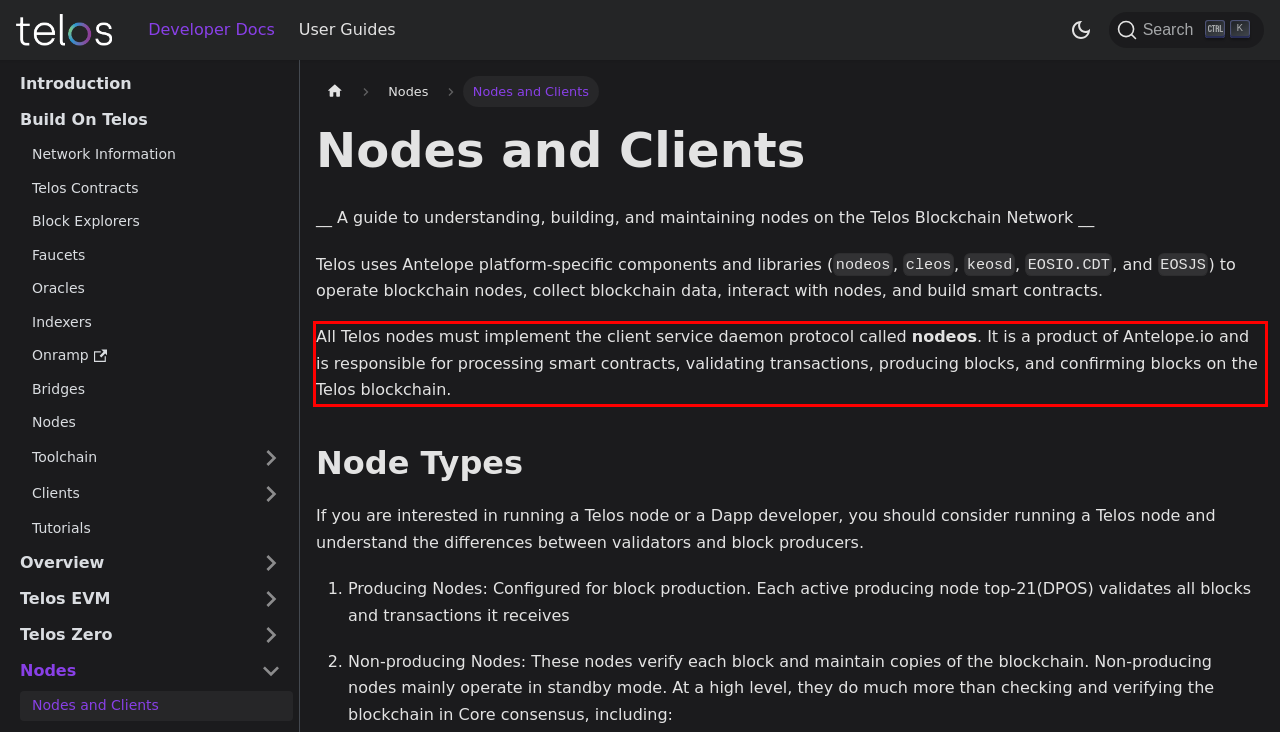You have a screenshot with a red rectangle around a UI element. Recognize and extract the text within this red bounding box using OCR.

All Telos nodes must implement the client service daemon protocol called nodeos. It is a product of Antelope.io and is responsible for processing smart contracts, validating transactions, producing blocks, and confirming blocks on the Telos blockchain.